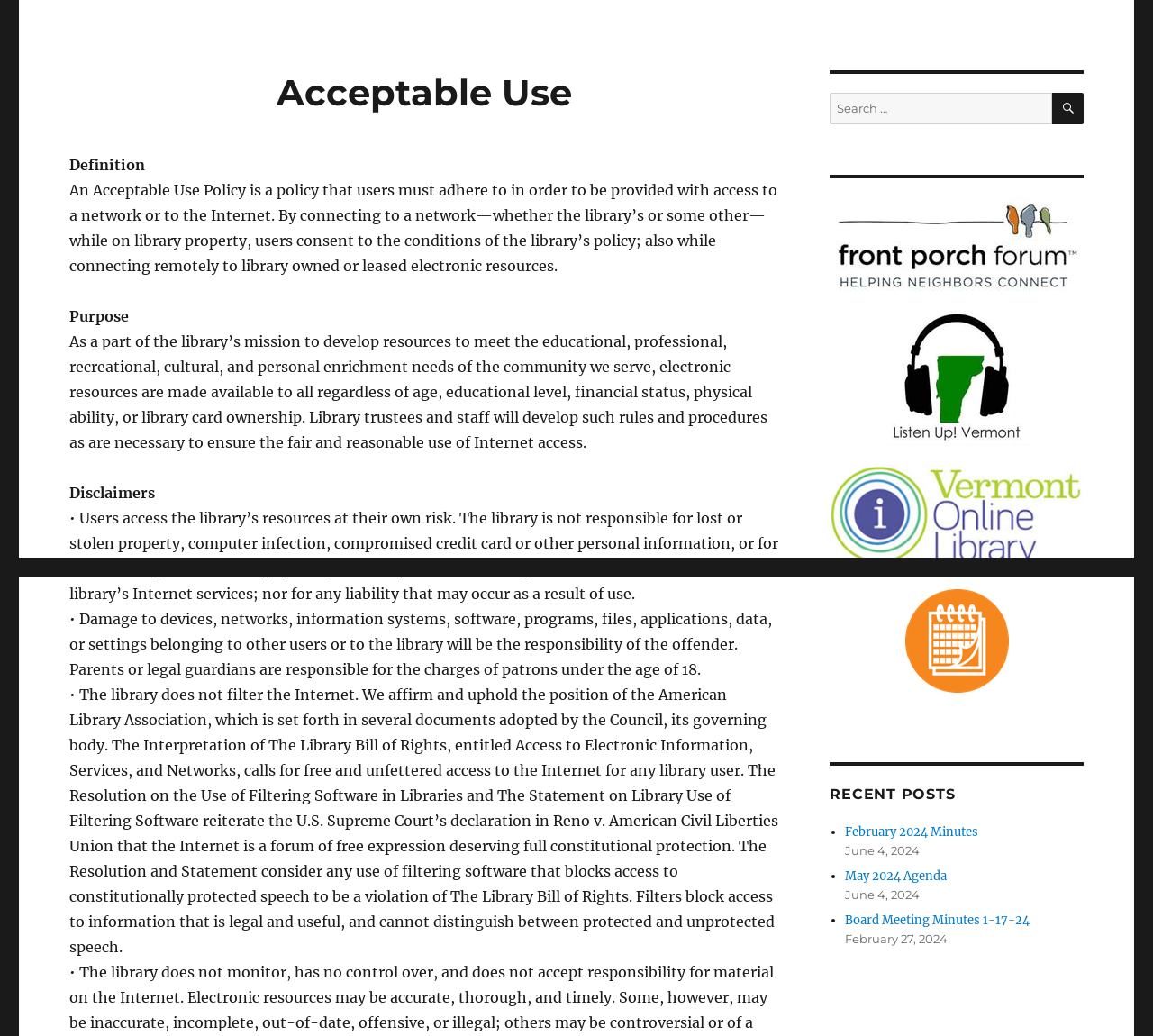Given the webpage screenshot, identify the bounding box of the UI element that matches this description: "February 2024 Minutes".

[0.733, 0.795, 0.848, 0.81]